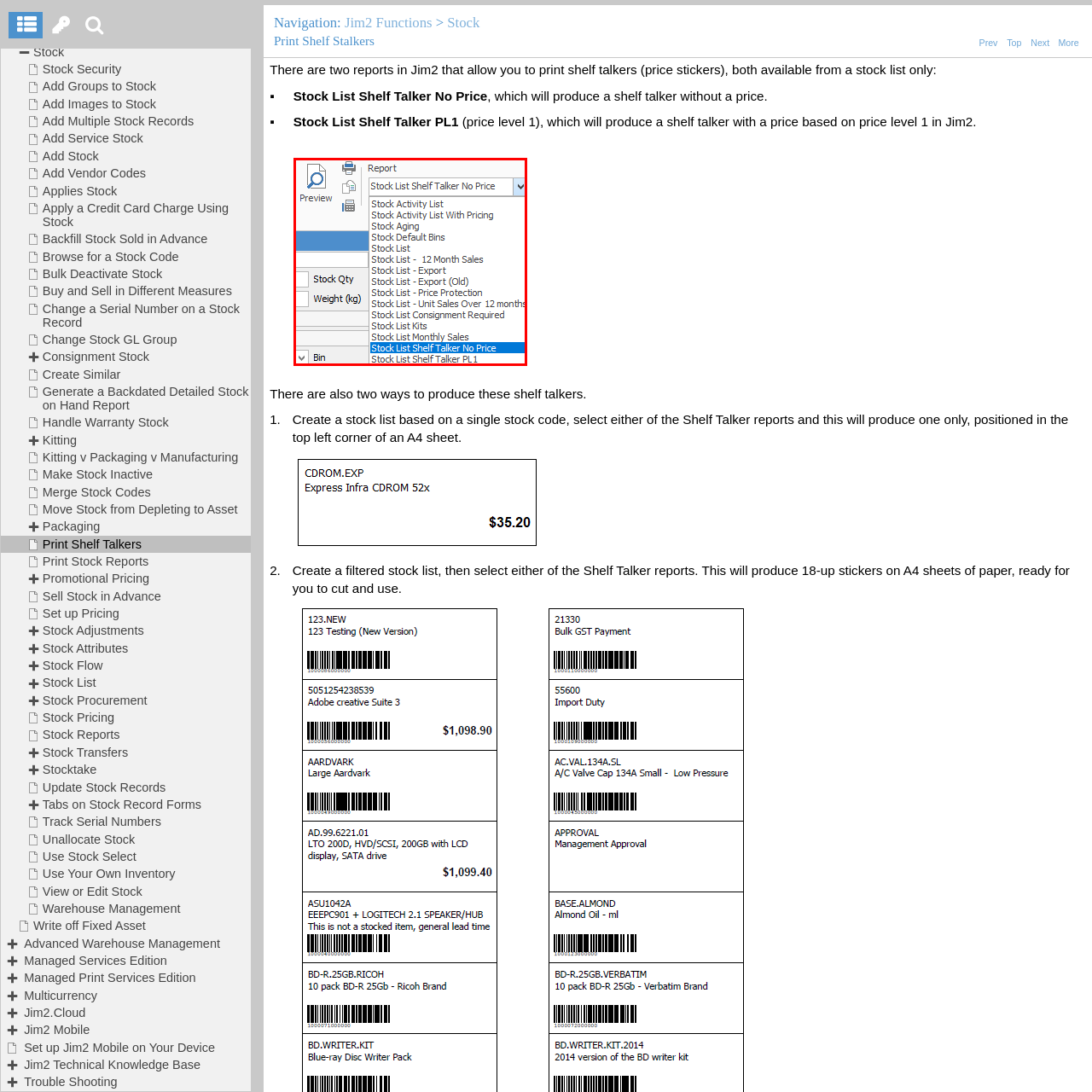Pay attention to the content inside the red bounding box and deliver a detailed answer to the following question based on the image's details: What is the purpose of the 'Stock List Shelf Talker No Price' report?

The accompanying text in the screenshot explains that this report is designed to generate a shelf talker without displaying pricing information, suggesting that its purpose is to provide a shelf talker that excludes price details.